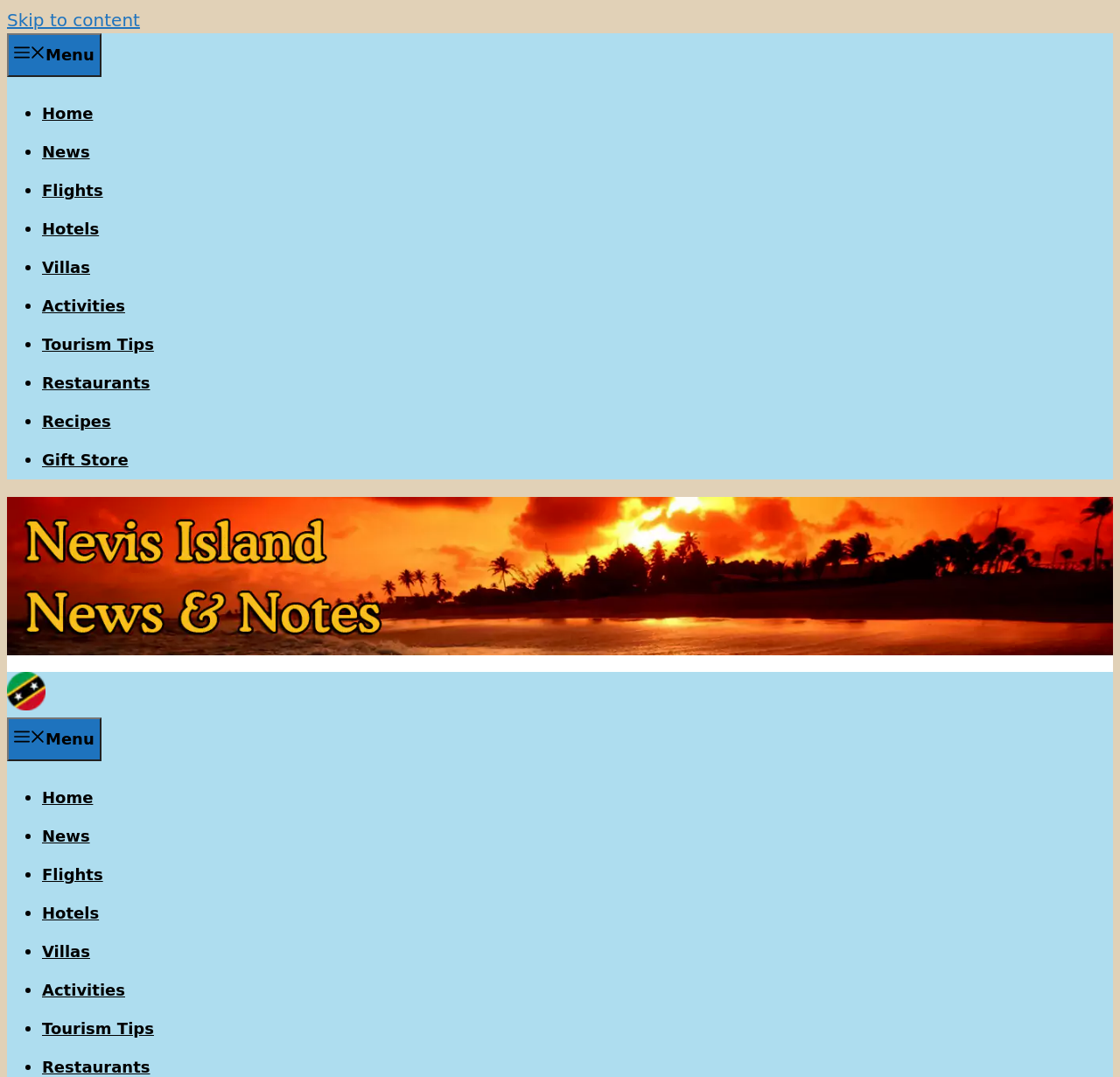Please predict the bounding box coordinates of the element's region where a click is necessary to complete the following instruction: "Explore 'Restaurants'". The coordinates should be represented by four float numbers between 0 and 1, i.e., [left, top, right, bottom].

[0.038, 0.982, 0.134, 0.999]